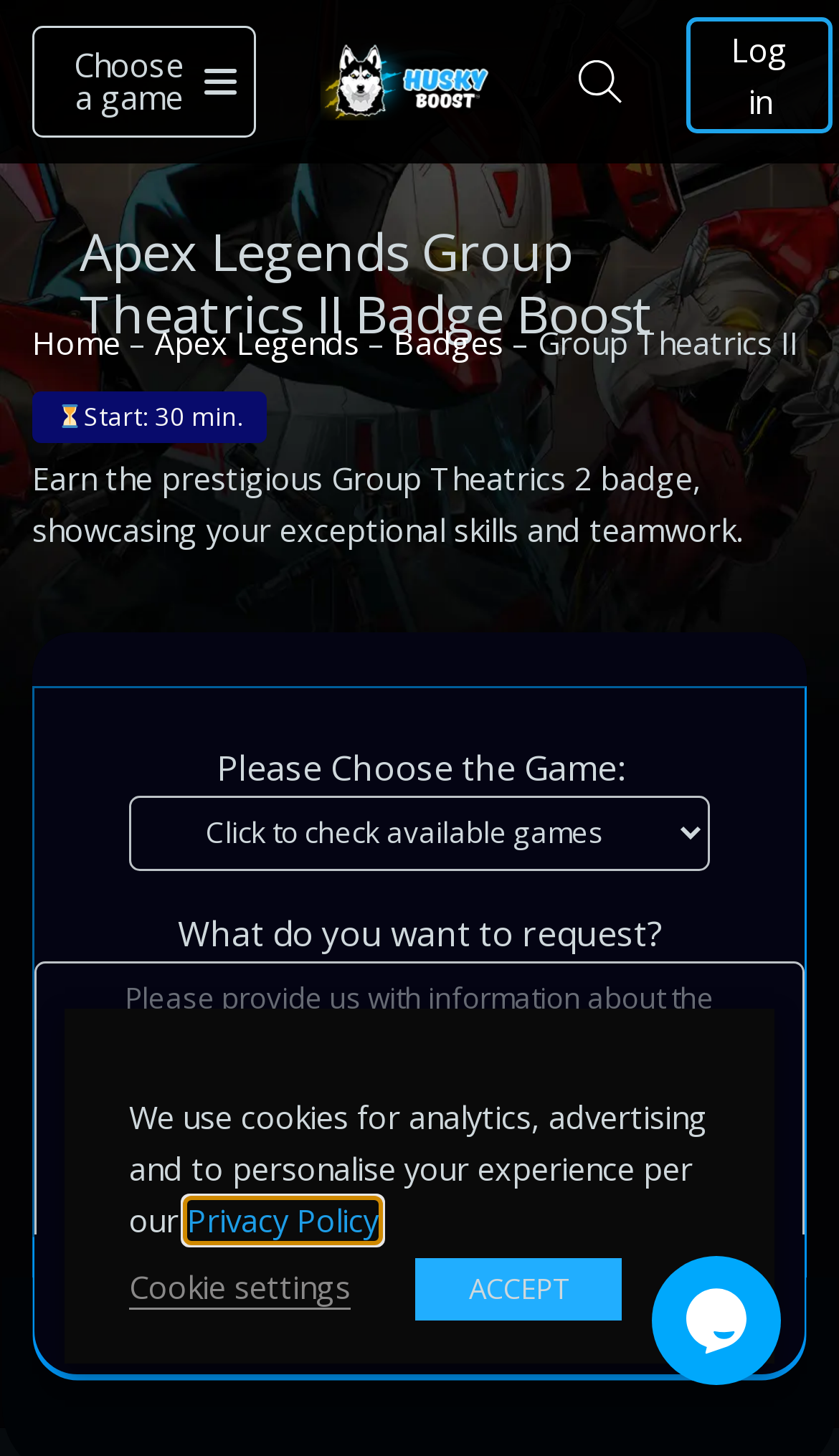Determine the bounding box coordinates for the area that needs to be clicked to fulfill this task: "Click the log in link". The coordinates must be given as four float numbers between 0 and 1, i.e., [left, top, right, bottom].

[0.818, 0.012, 0.992, 0.092]